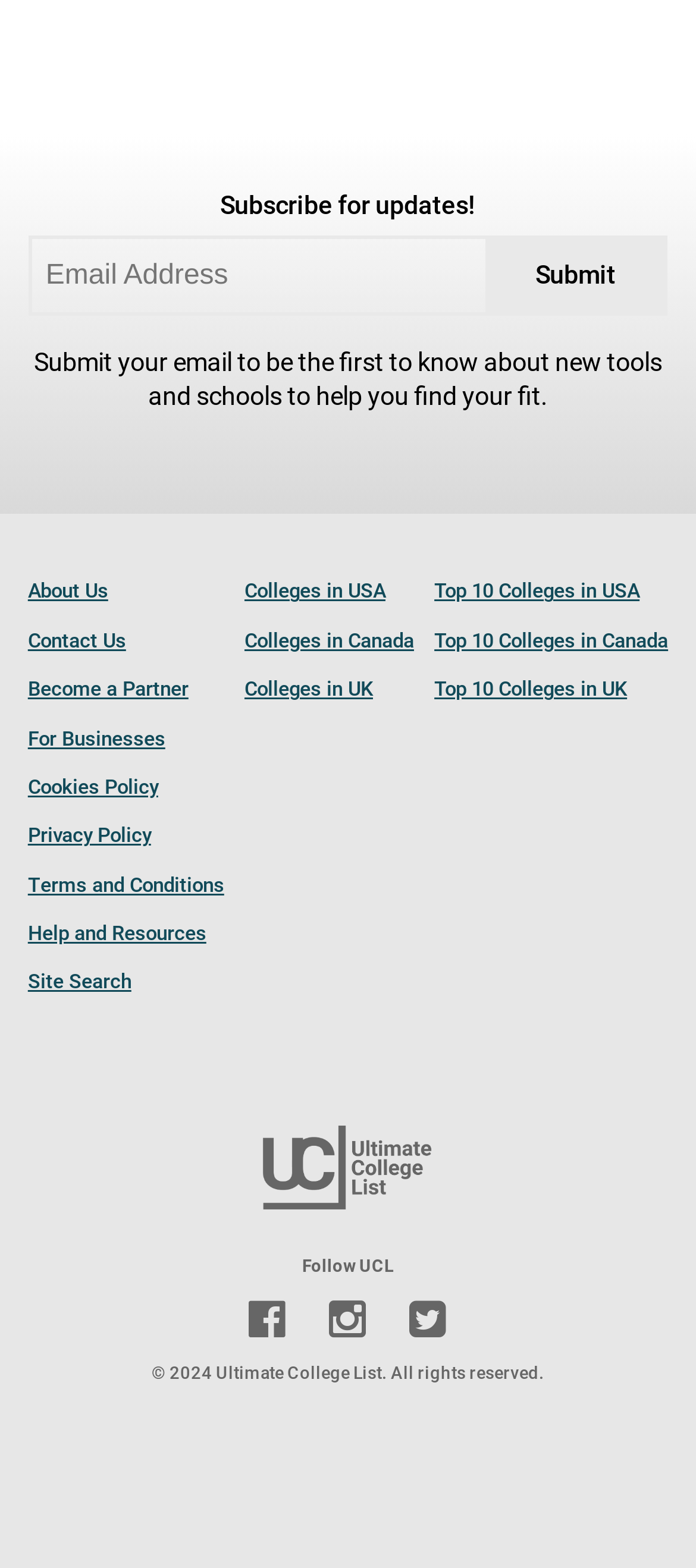Predict the bounding box for the UI component with the following description: "Top 10 Colleges in USA".

[0.624, 0.366, 0.919, 0.393]